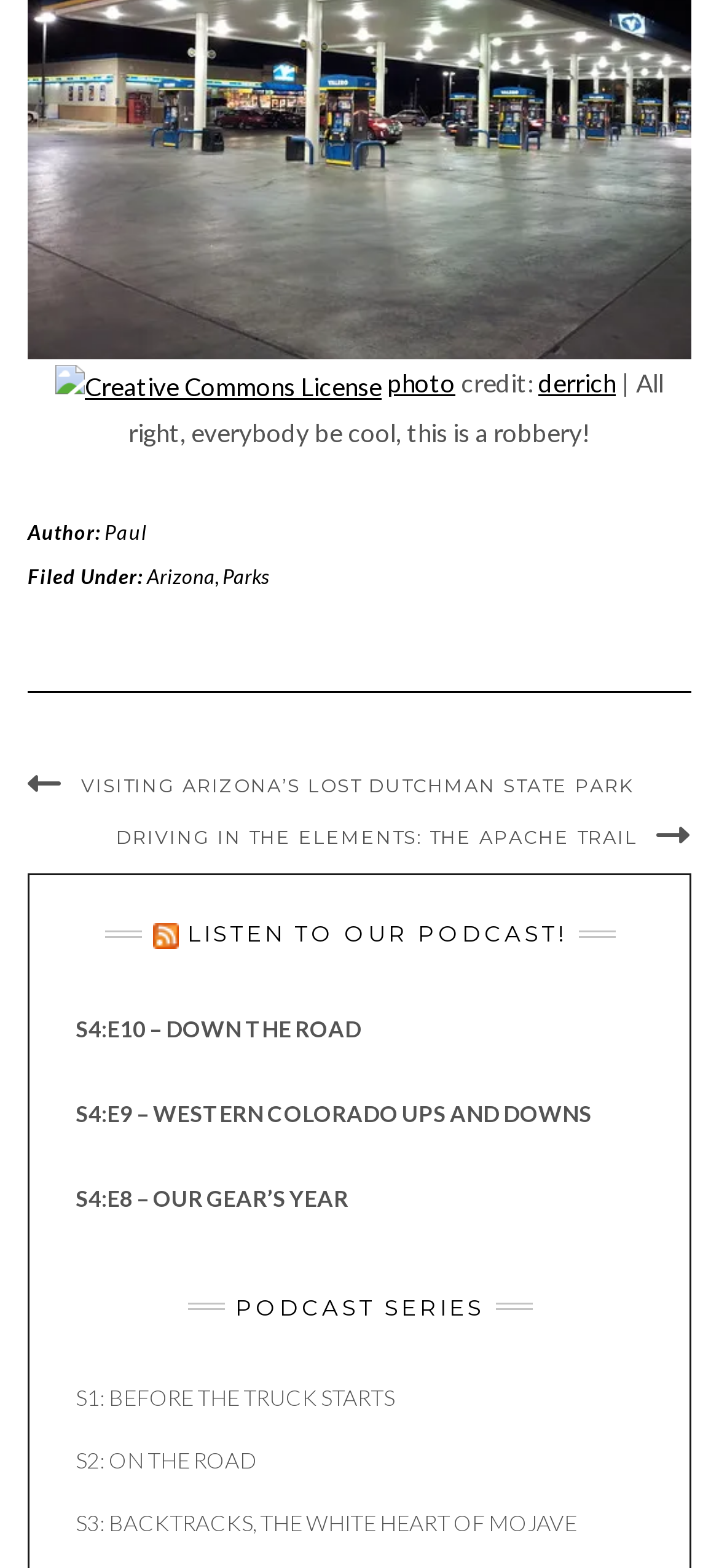Please specify the bounding box coordinates of the clickable section necessary to execute the following command: "go to S4:E10 – DOWN THE ROAD".

[0.105, 0.647, 0.503, 0.665]